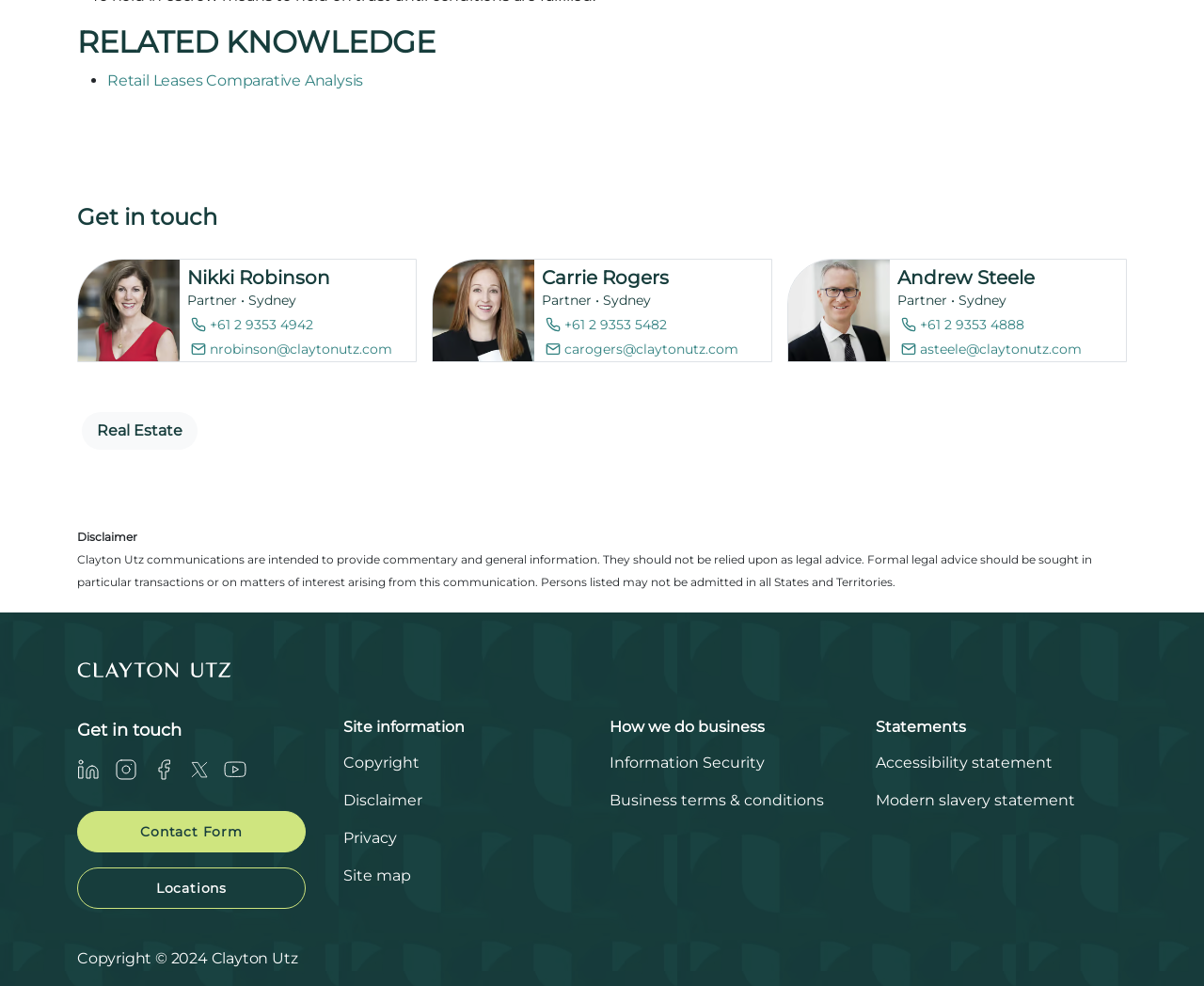Determine the bounding box coordinates of the clickable element to complete this instruction: "View the contact information of Carrie Rogers". Provide the coordinates in the format of four float numbers between 0 and 1, [left, top, right, bottom].

[0.45, 0.267, 0.617, 0.296]